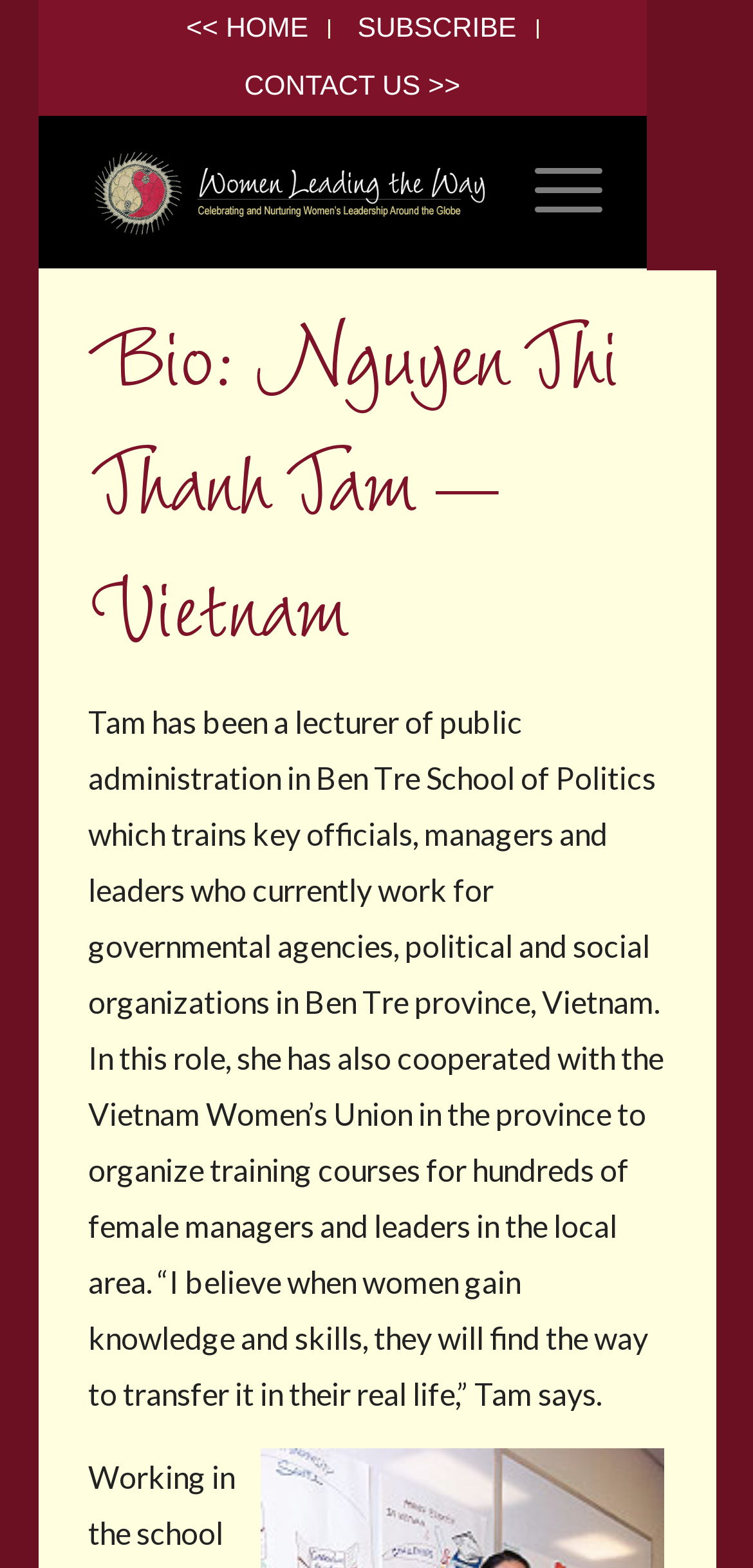Construct a comprehensive caption that outlines the webpage's structure and content.

The webpage is about Nguyen Thi Thanh Tam, a Vietnamese woman who is a lecturer of public administration. At the top left of the page, there are three links: "HOME" on the left, "CONTACT US" in the middle, and "SUBSCRIBE" on the right. Below these links, there is a table with a link "Women Leading the Way" that has an associated image. 

To the right of the table, there is a link "Menu". Below the "Menu" link, there is a heading that displays the title "Bio: Nguyen Thi Thanh Tam – Vietnam". Underneath the heading, there is a paragraph of text that describes Tam's work as a lecturer, including her cooperation with the Vietnam Women's Union to organize training courses for female managers and leaders. The text also includes a quote from Tam, where she expresses her belief in the importance of women gaining knowledge and skills.